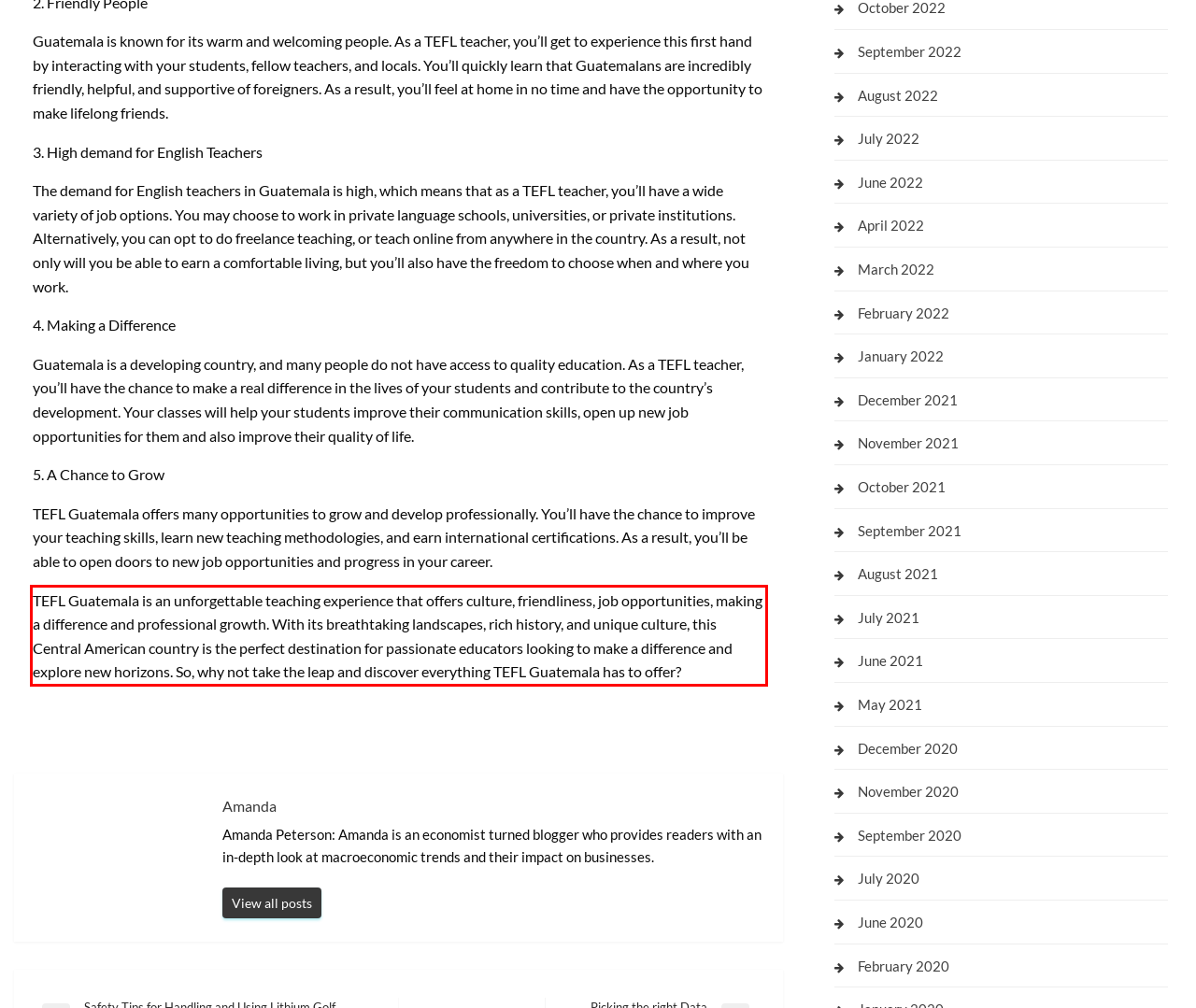Please analyze the screenshot of a webpage and extract the text content within the red bounding box using OCR.

TEFL Guatemala is an unforgettable teaching experience that offers culture, friendliness, job opportunities, making a difference and professional growth. With its breathtaking landscapes, rich history, and unique culture, this Central American country is the perfect destination for passionate educators looking to make a difference and explore new horizons. So, why not take the leap and discover everything TEFL Guatemala has to offer?